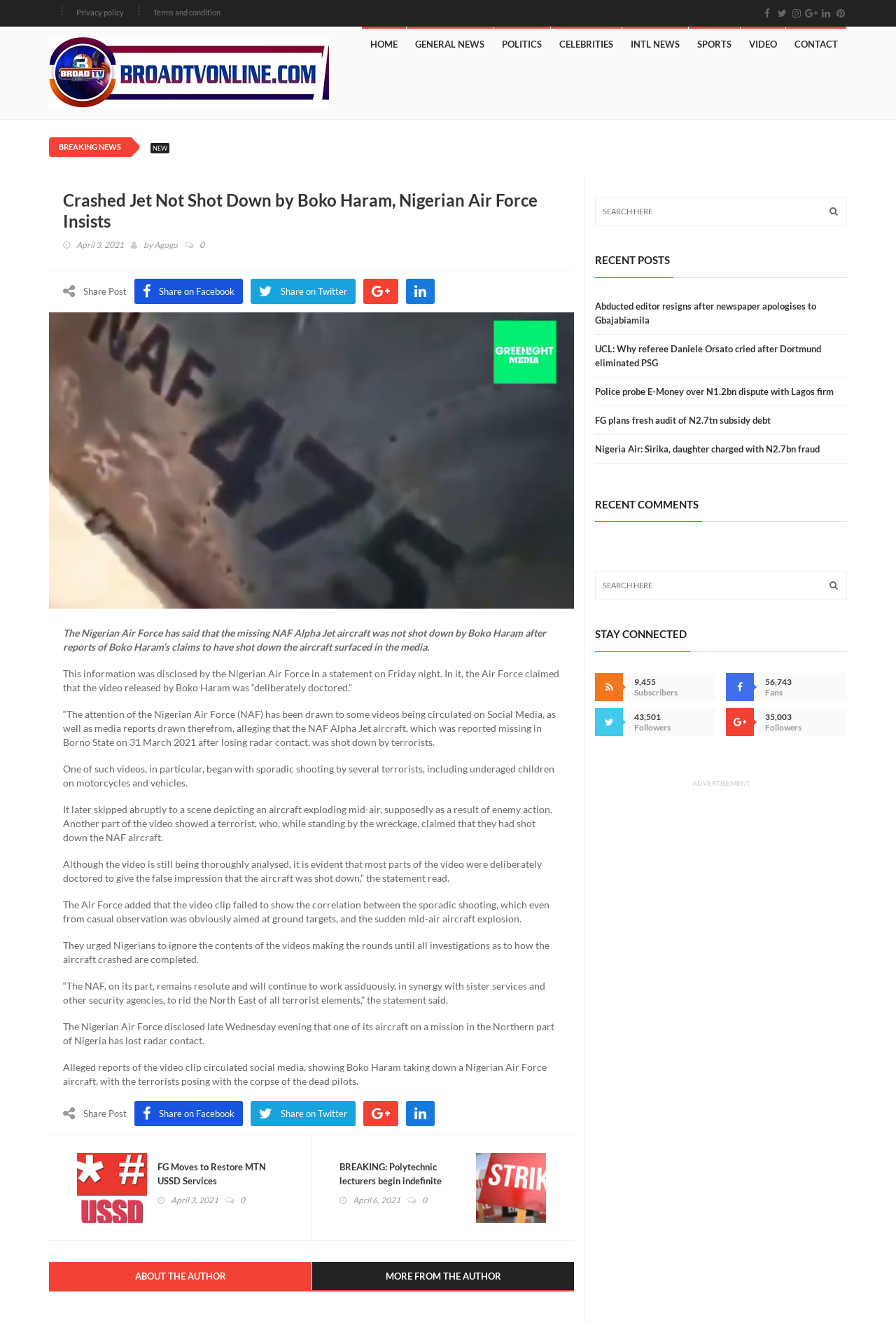Kindly provide the bounding box coordinates of the section you need to click on to fulfill the given instruction: "Share the post on Facebook".

[0.15, 0.211, 0.271, 0.23]